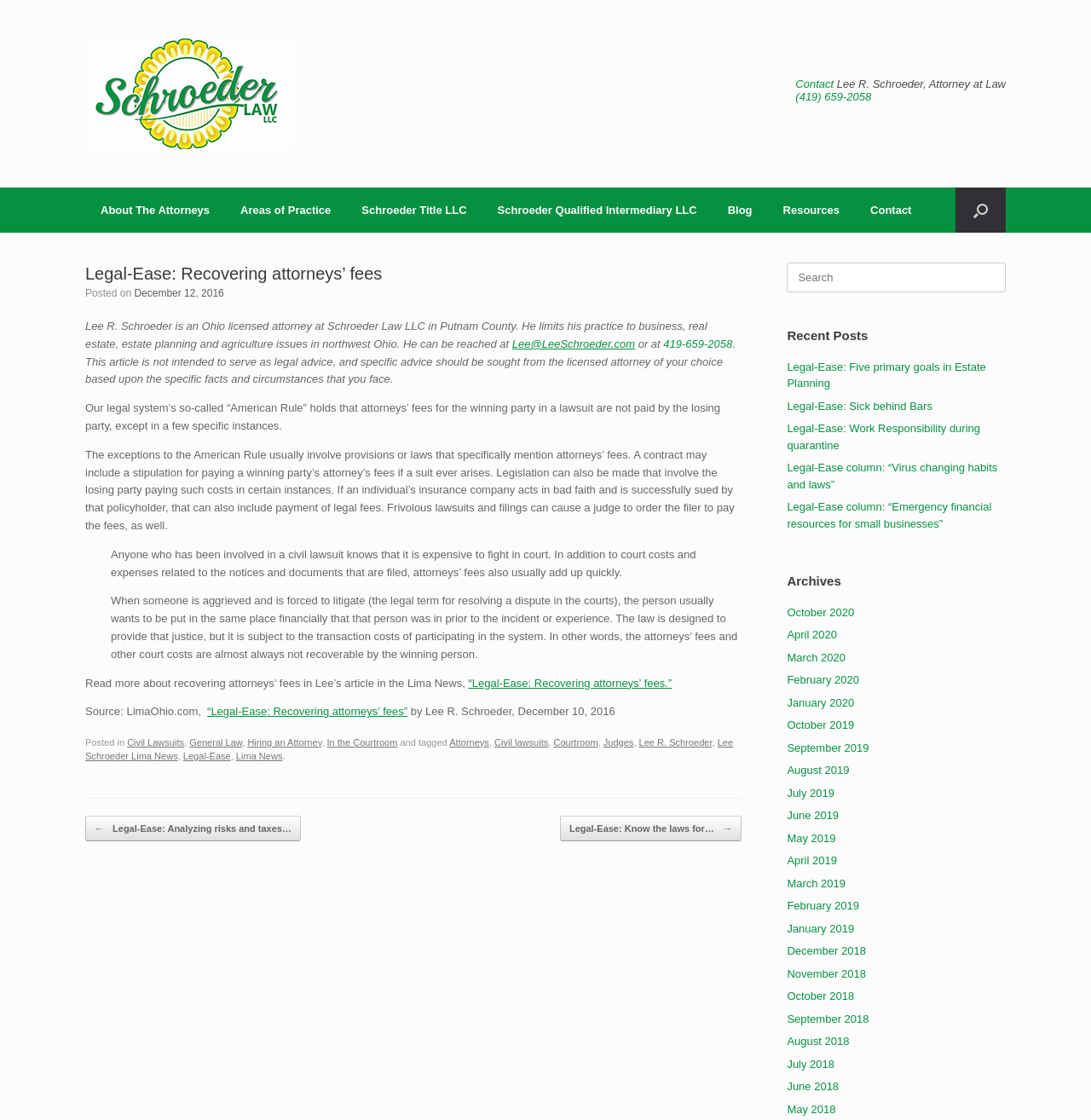Given the description "Schroeder Qualified Intermediary LLC", provide the bounding box coordinates of the corresponding UI element.

[0.442, 0.167, 0.653, 0.208]